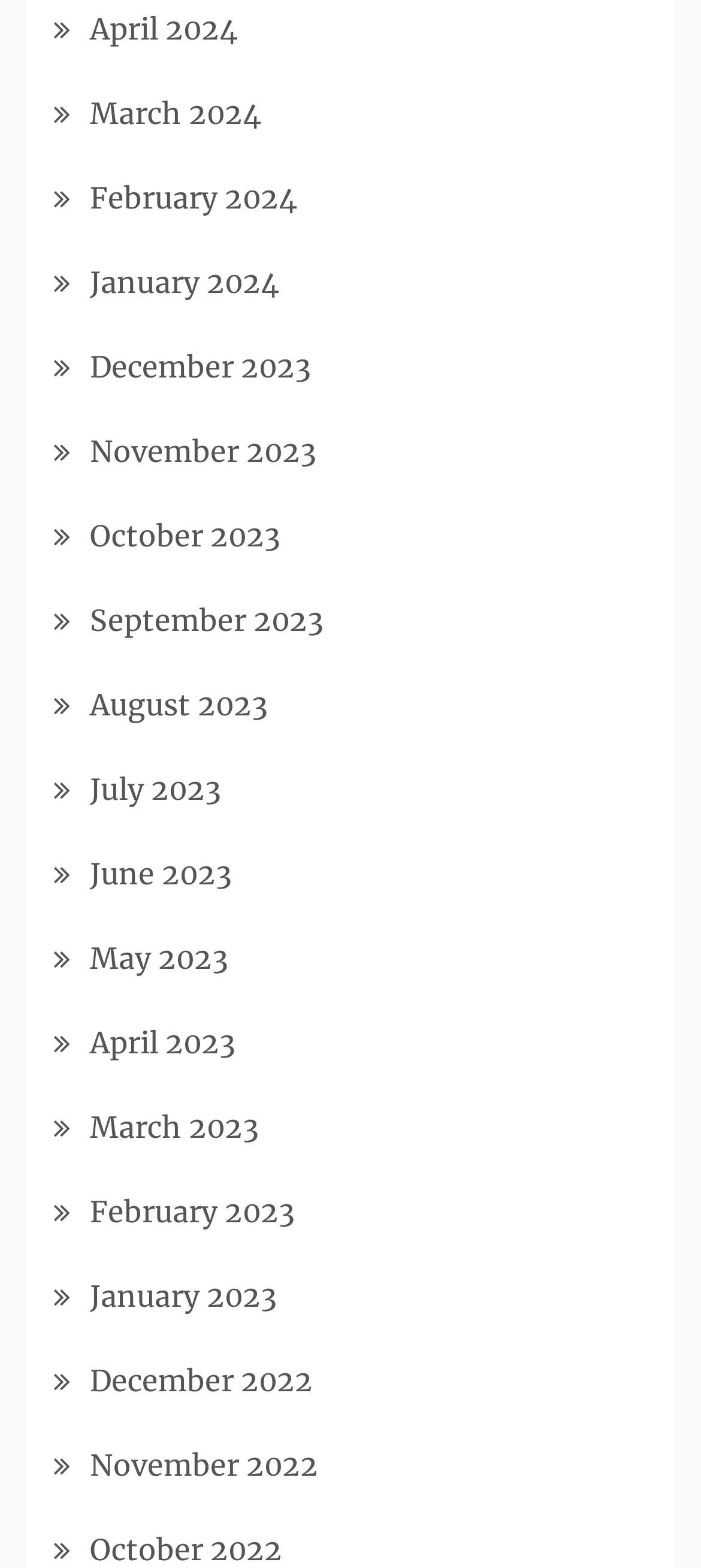Locate the bounding box coordinates of the element I should click to achieve the following instruction: "browse December 2022".

[0.128, 0.869, 0.446, 0.892]